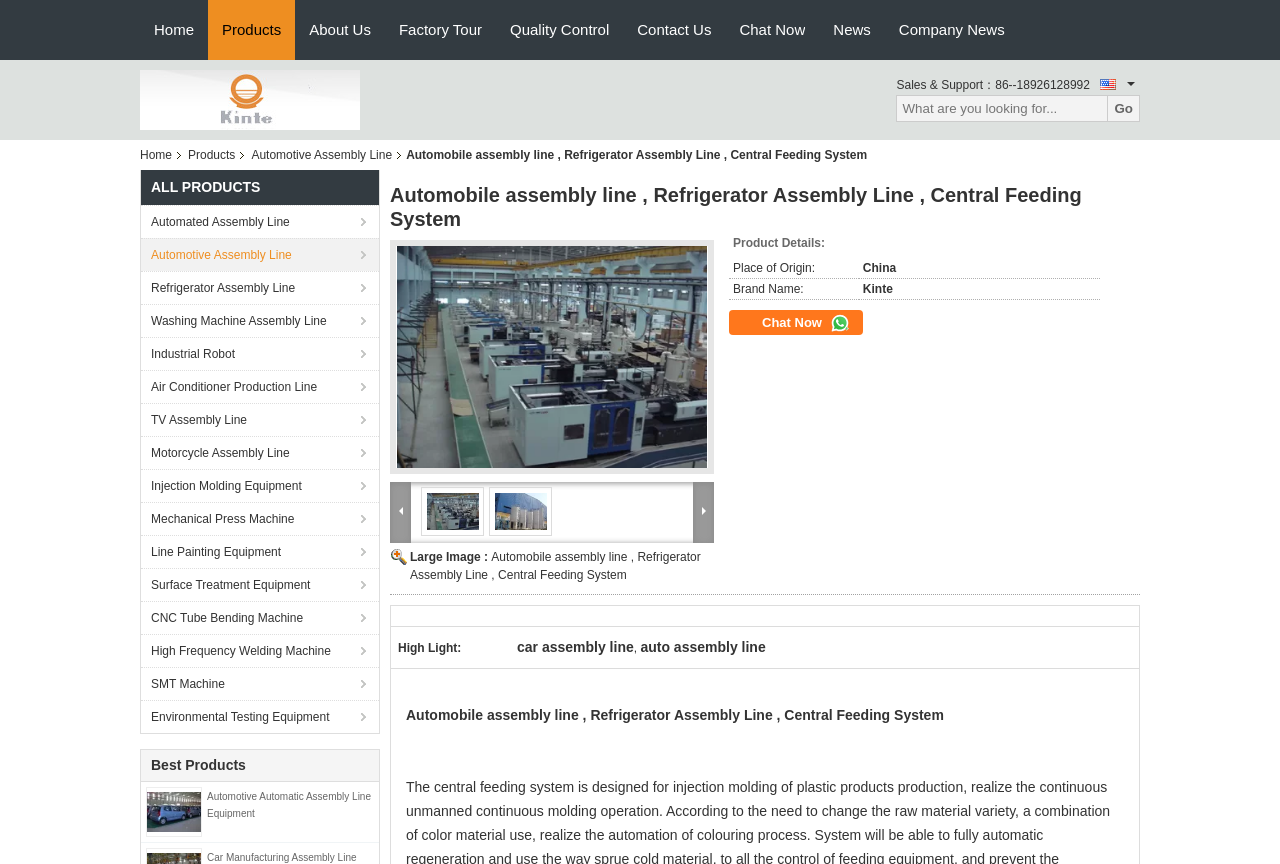Please give a one-word or short phrase response to the following question: 
How many images are on the webpage?

More than 5